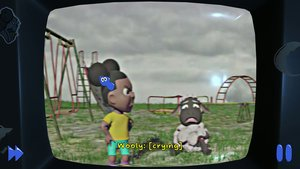What is visible in the background of the scene?
Refer to the image and provide a concise answer in one word or phrase.

Swings and a slide